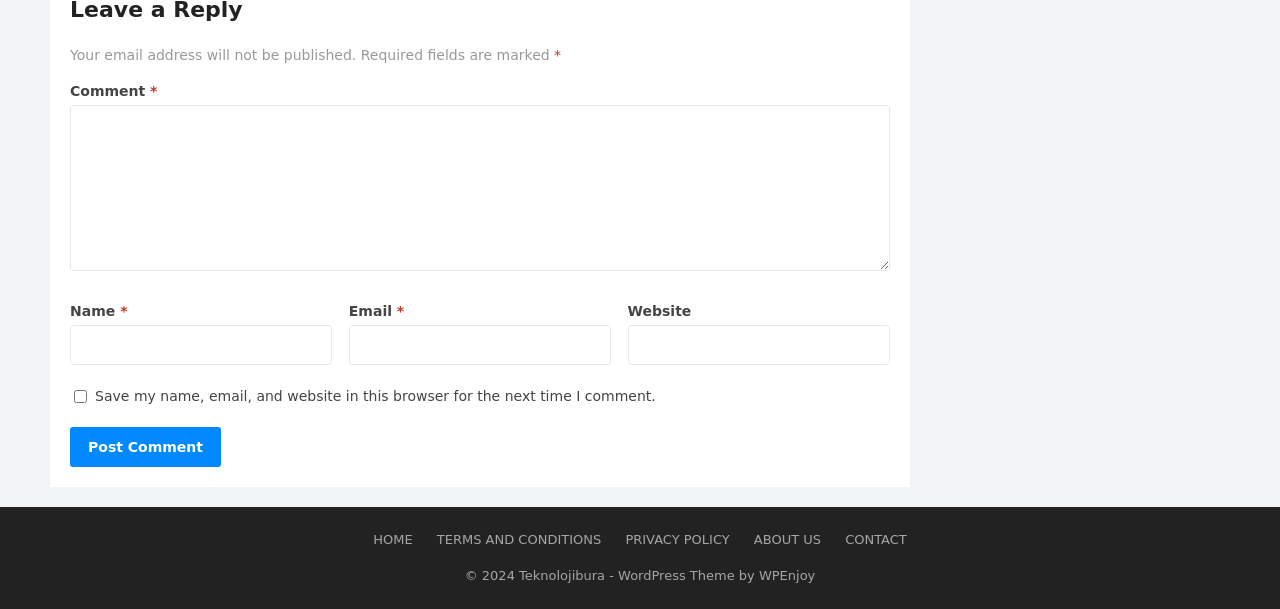Please identify the bounding box coordinates of the element's region that needs to be clicked to fulfill the following instruction: "visit We are STAs". The bounding box coordinates should consist of four float numbers between 0 and 1, i.e., [left, top, right, bottom].

None